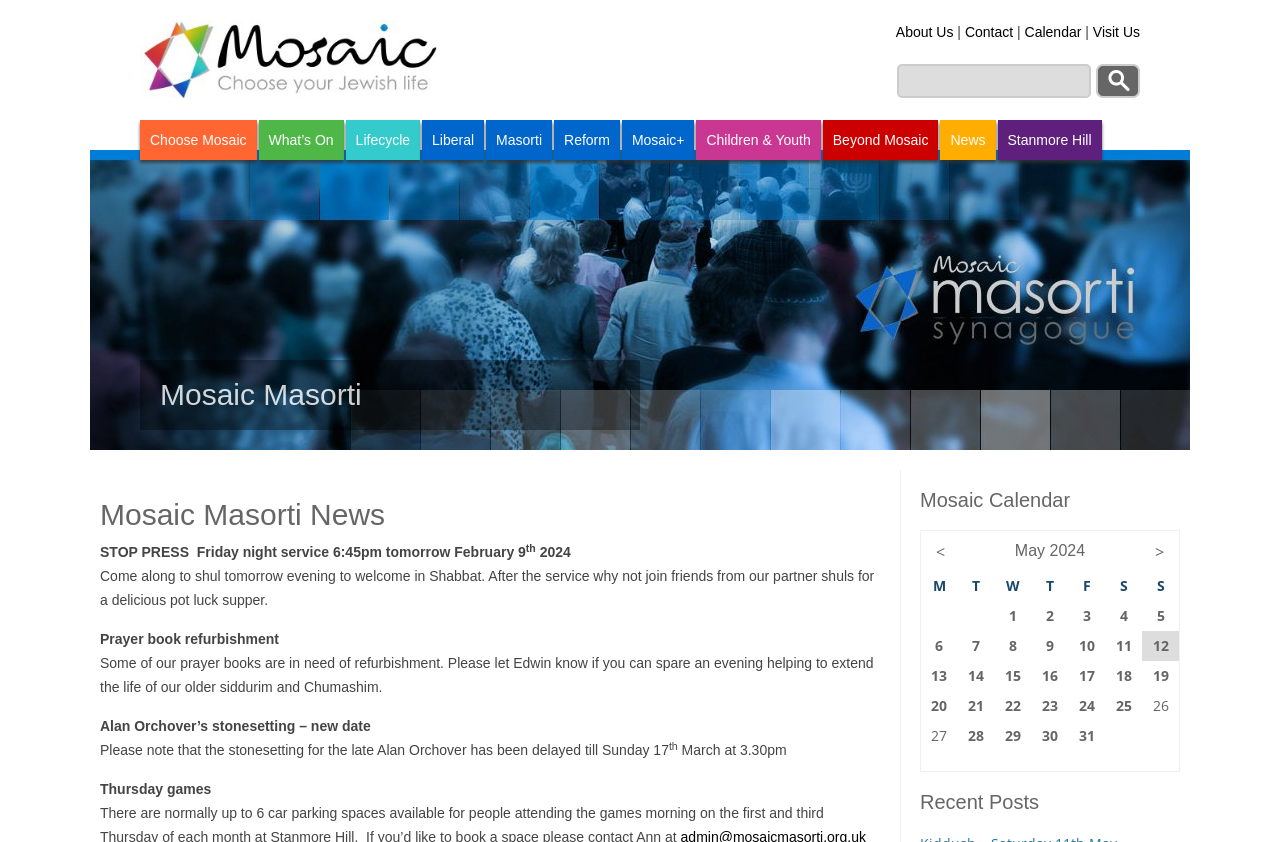What is the purpose of the search box?
Based on the visual information, provide a detailed and comprehensive answer.

The search box is located at the top-right of the webpage, and it has a button labeled 'Search'. This suggests that the purpose of the search box is to search the website for relevant content.